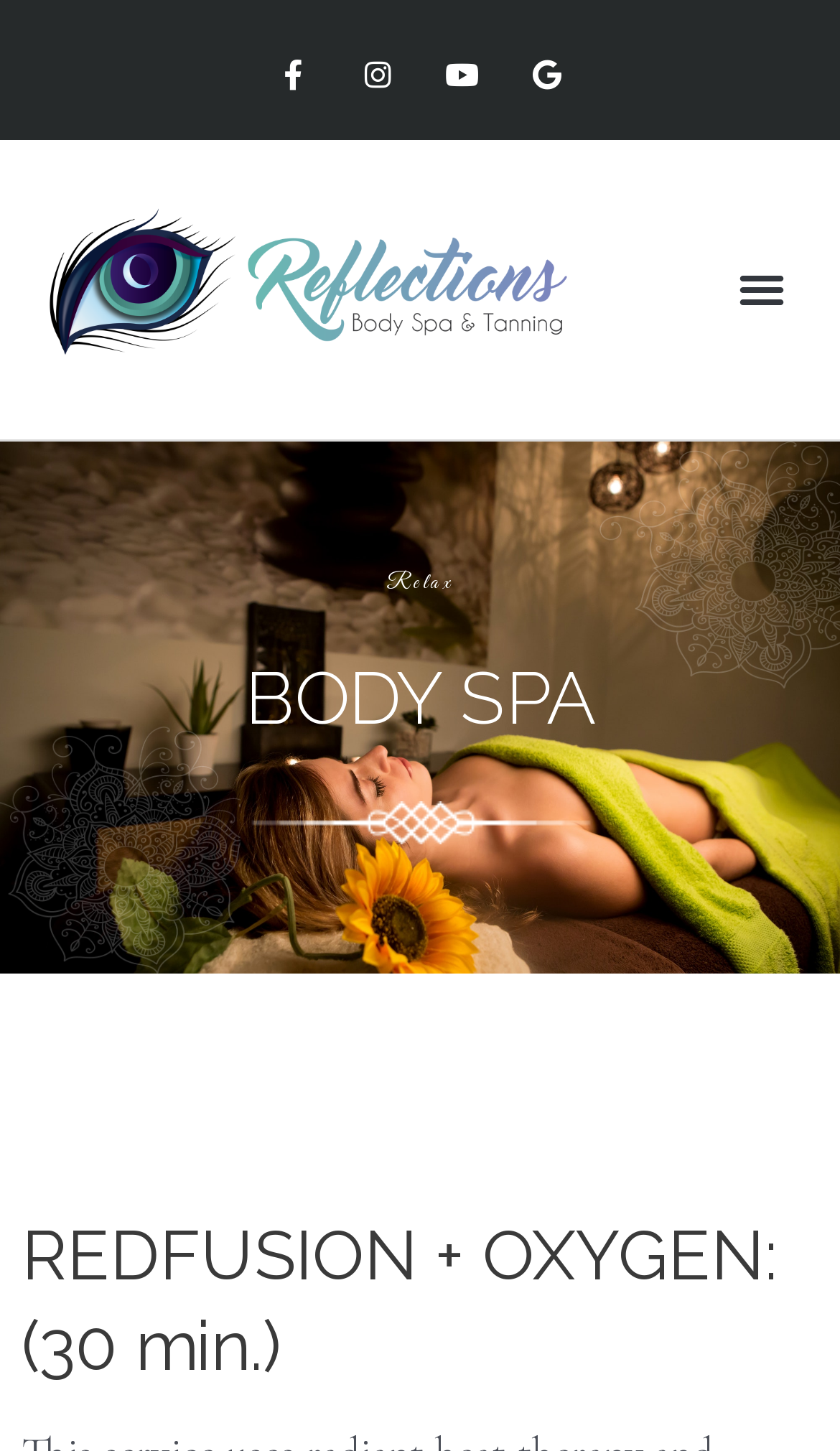How many headings are there in the menu?
Look at the screenshot and respond with a single word or phrase.

3